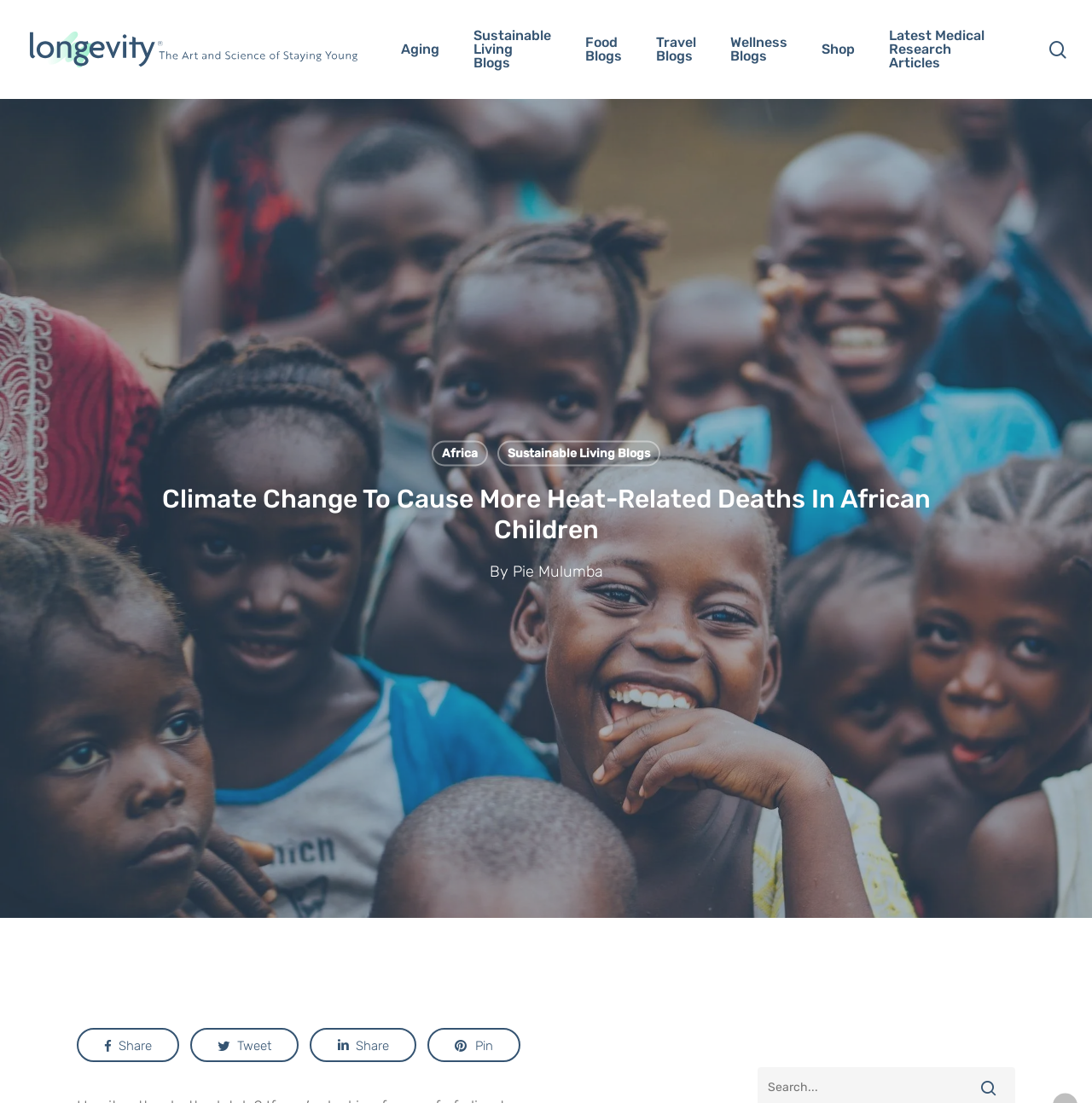Use a single word or phrase to answer the question:
How many social media sharing options are available?

4